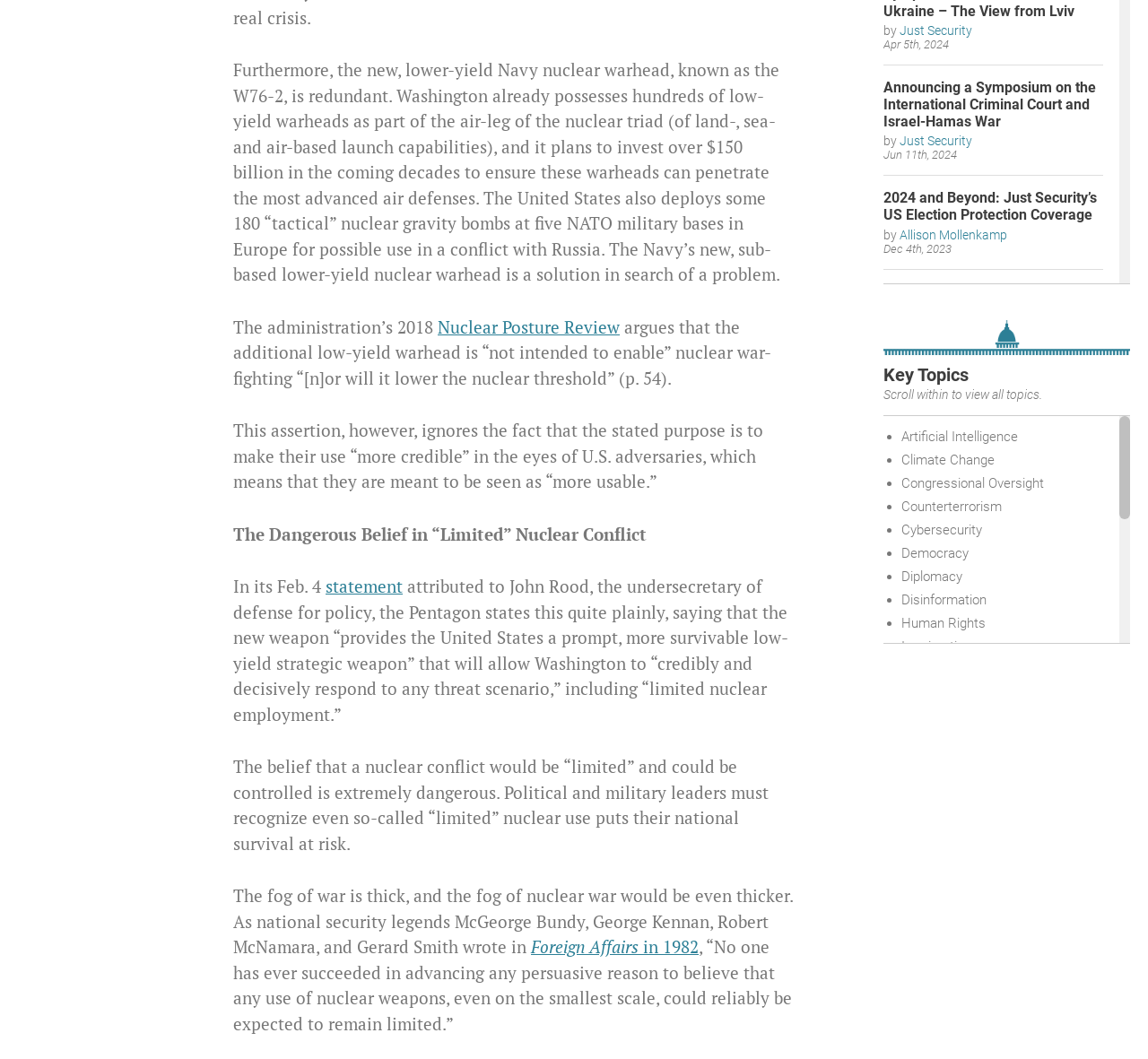Please identify the bounding box coordinates of the element I should click to complete this instruction: 'Click on the link 'Nuclear Posture Review''. The coordinates should be given as four float numbers between 0 and 1, like this: [left, top, right, bottom].

[0.381, 0.298, 0.54, 0.319]